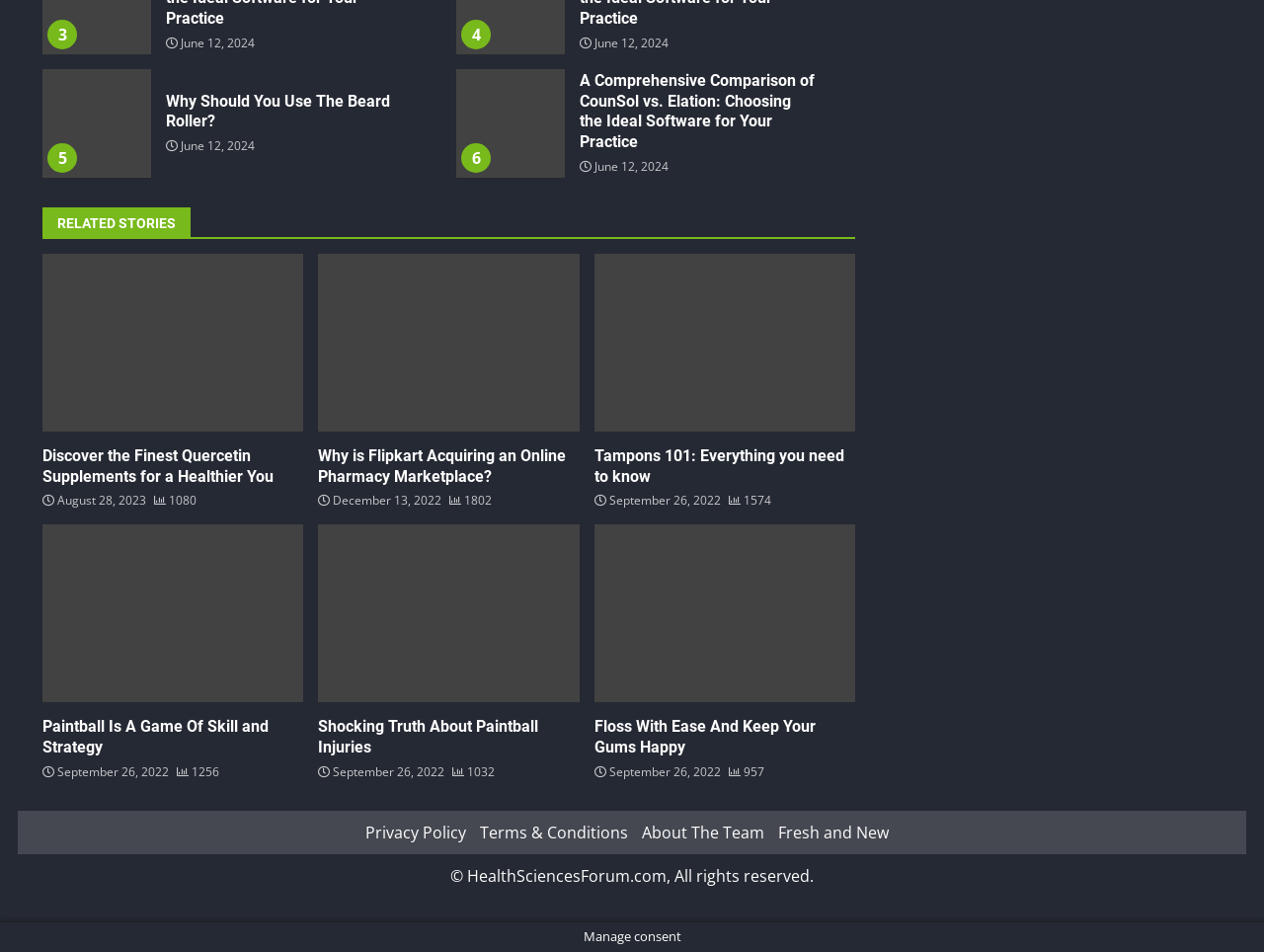Please mark the clickable region by giving the bounding box coordinates needed to complete this instruction: "Discover the finest quercetin supplements".

[0.034, 0.469, 0.216, 0.51]